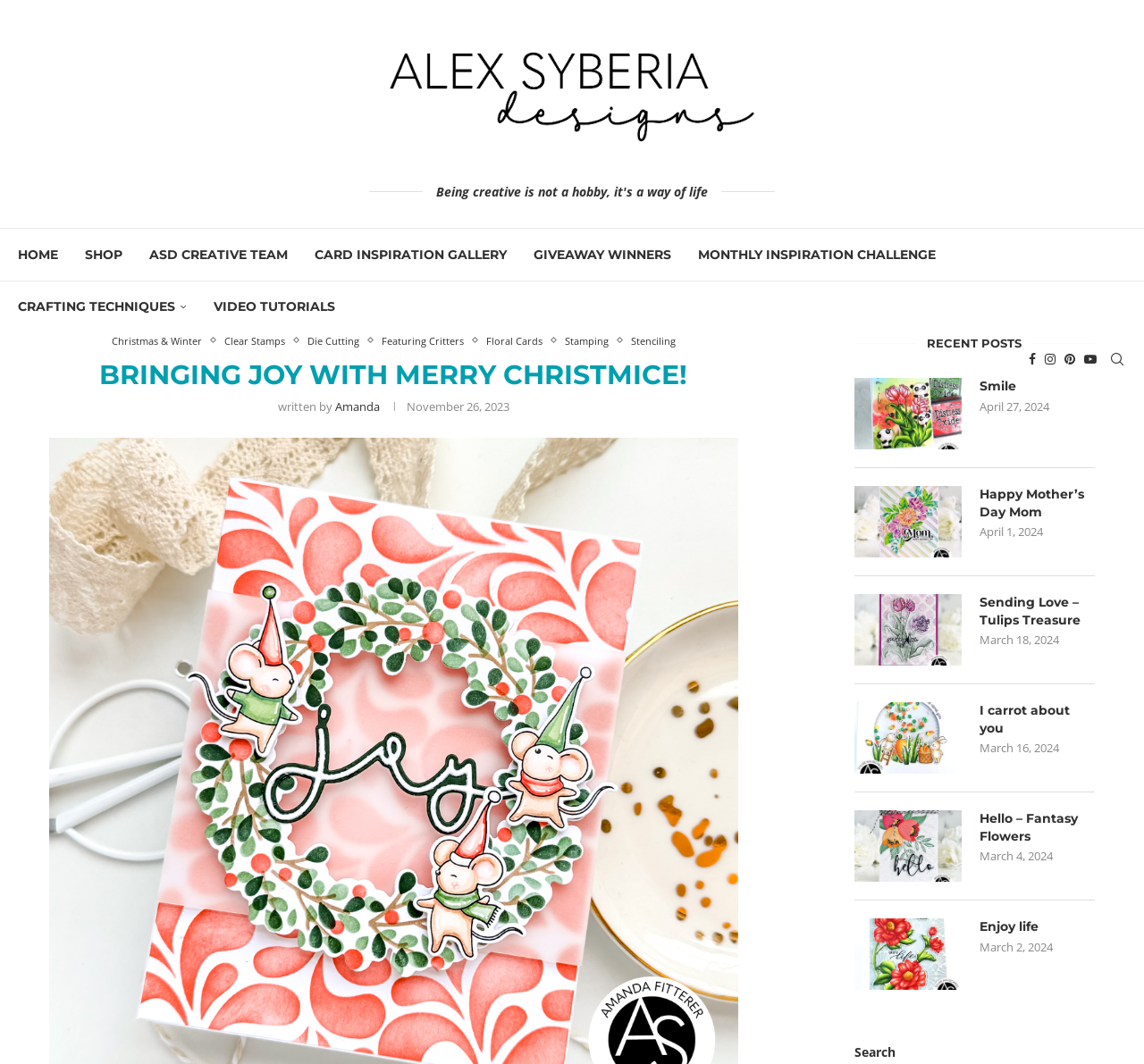What is the category of the first link under the 'SHOP' section?
Using the image, elaborate on the answer with as much detail as possible.

I looked at the links under the 'SHOP' section and found that the first link is 'Christmas & Winter', which is a category of products.